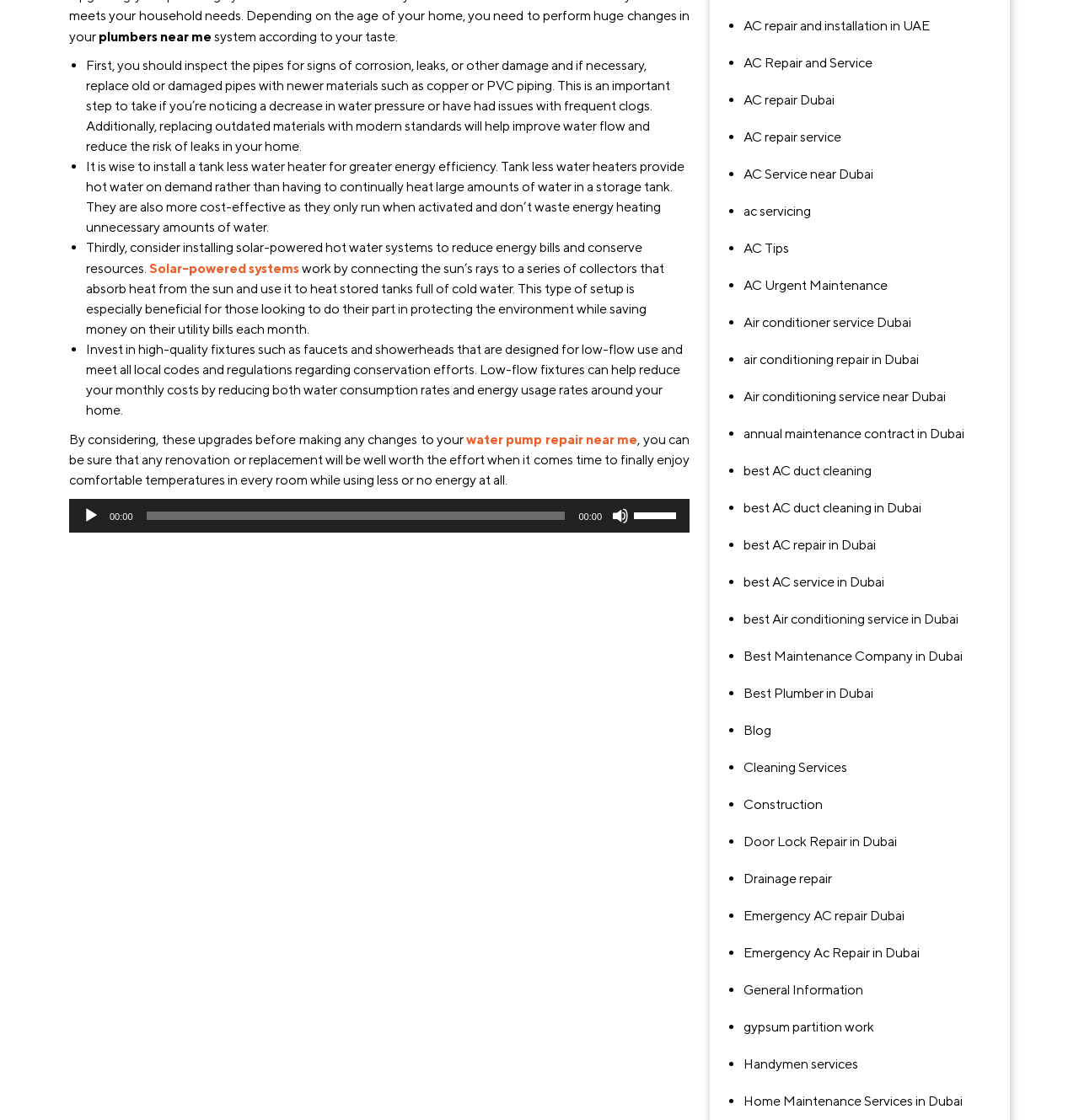Determine the bounding box of the UI component based on this description: "Home". The bounding box coordinates should be four float values between 0 and 1, i.e., [left, top, right, bottom].

None